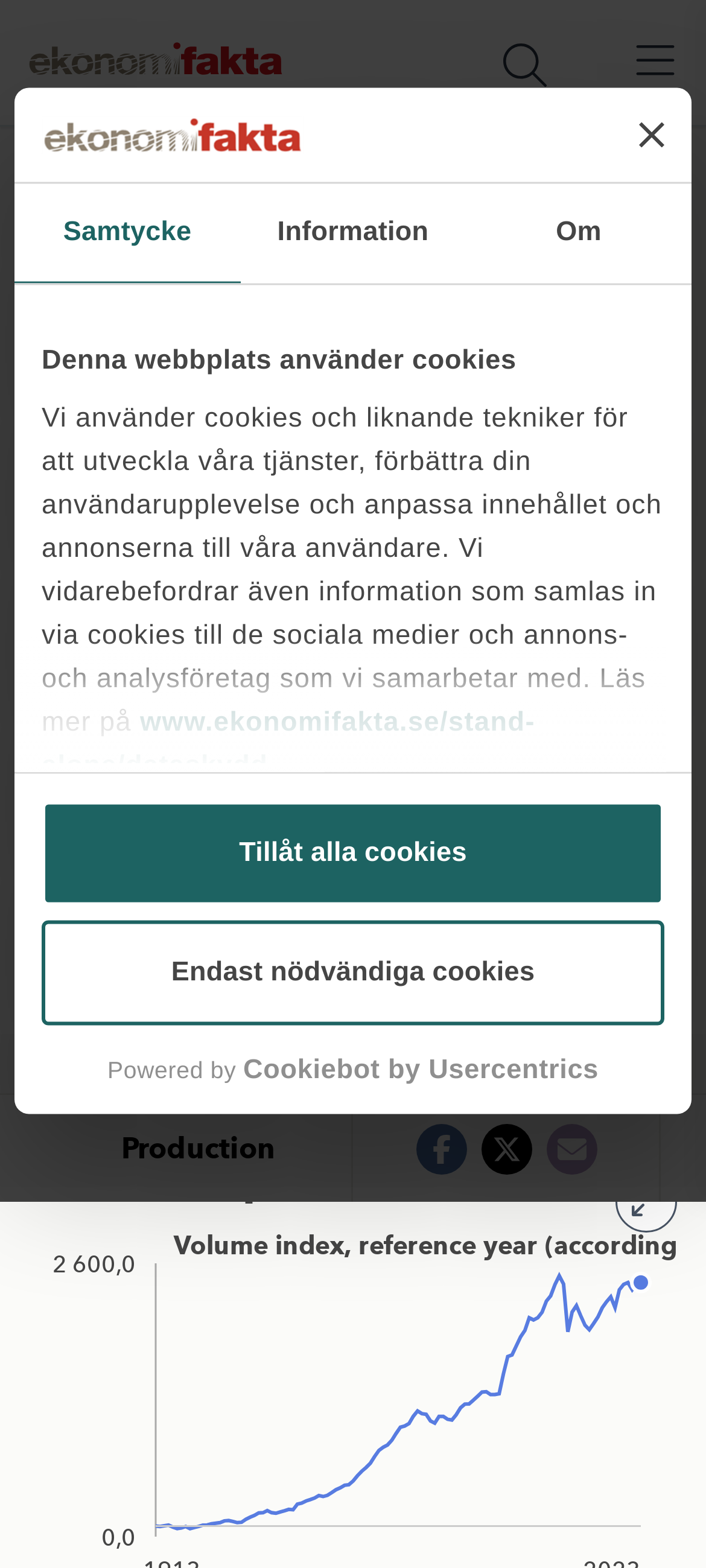What is the website about?
Using the image as a reference, give a one-word or short phrase answer.

Industrial Production